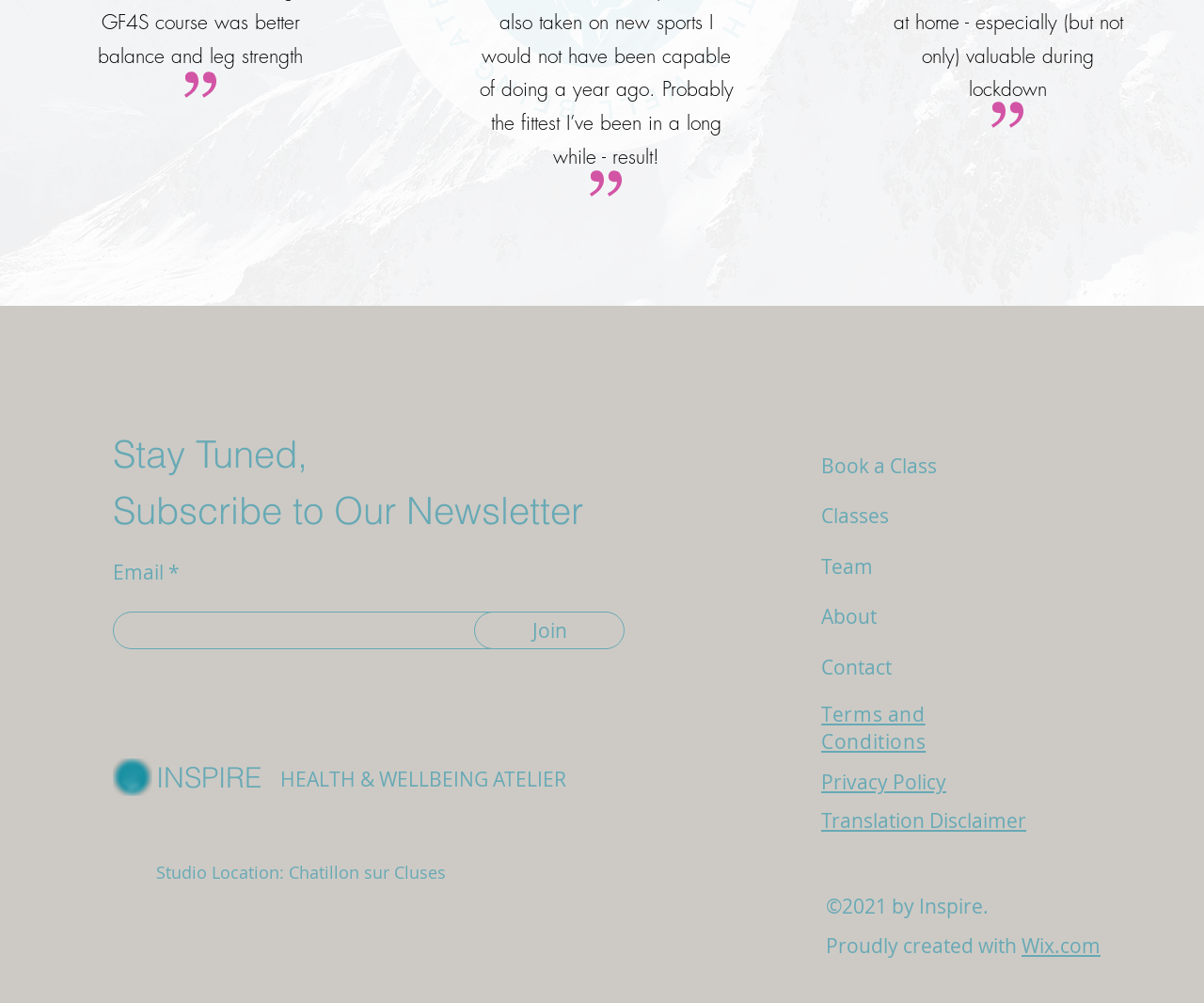Please identify the bounding box coordinates of the element that needs to be clicked to perform the following instruction: "Click MASONRY 101".

None